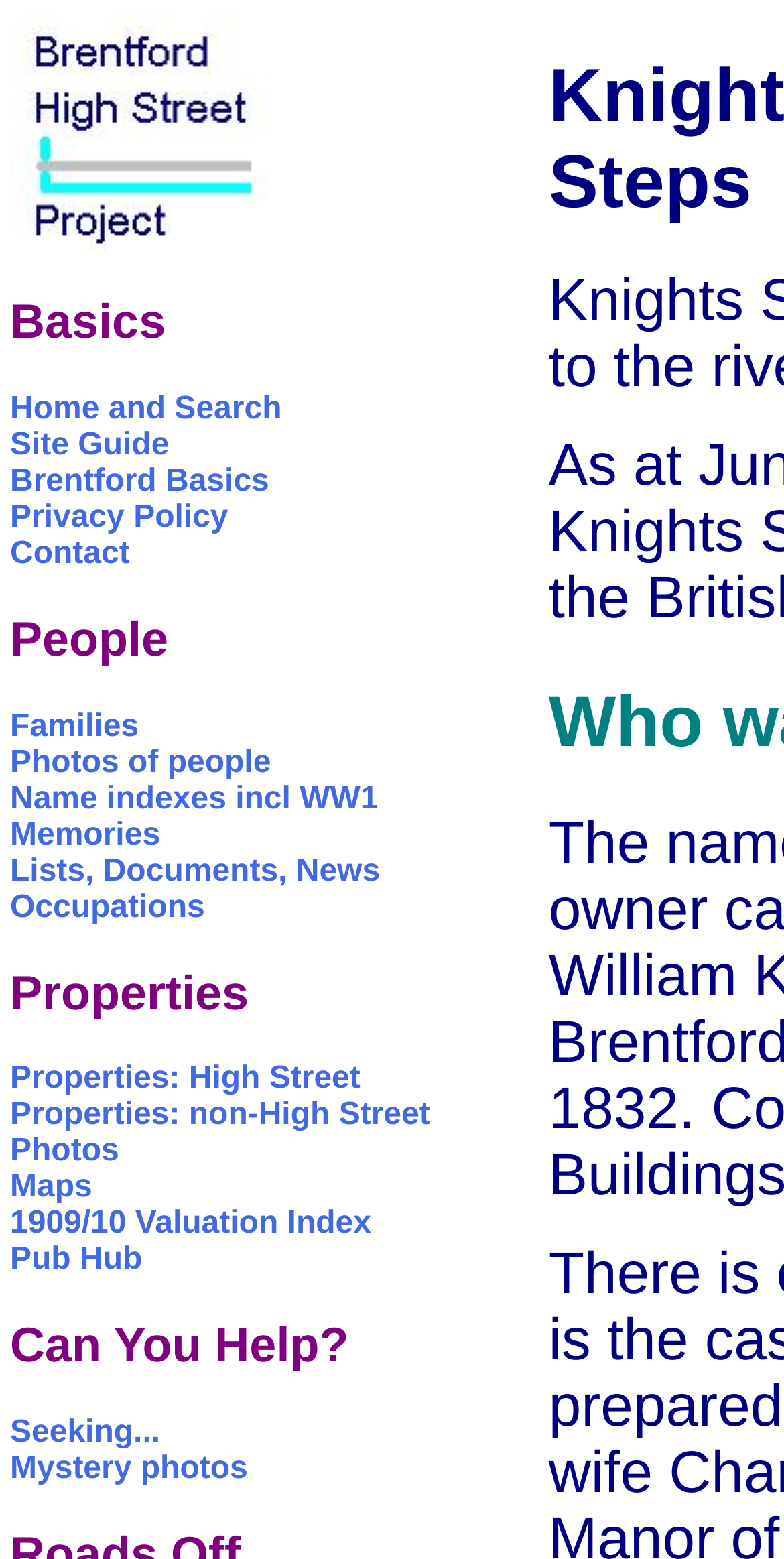Use a single word or phrase to answer the question:
What is the first link in the webpage?

Home and Search